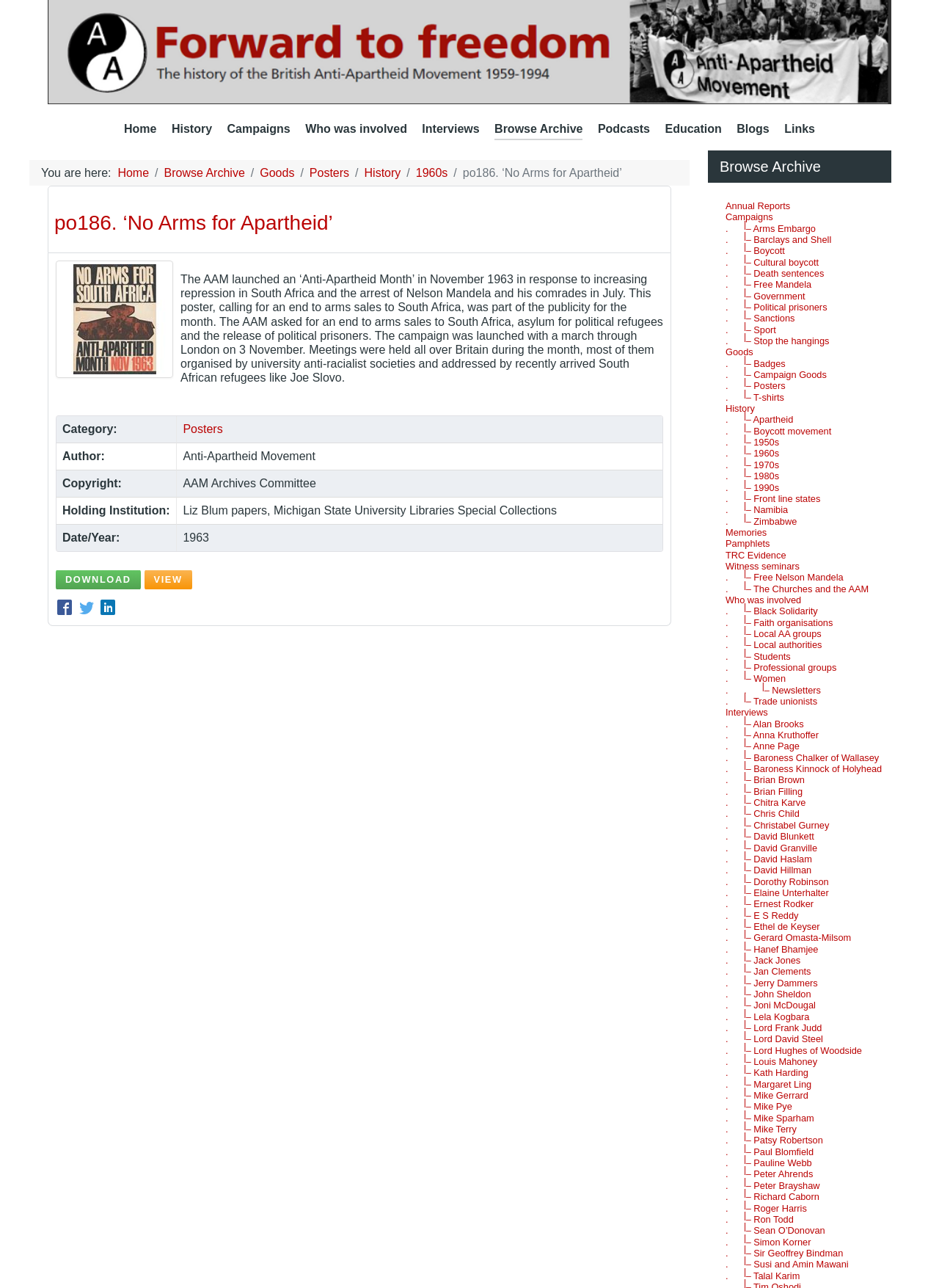Please provide the bounding box coordinate of the region that matches the element description: . |_ Lord David Steel. Coordinates should be in the format (top-left x, top-left y, bottom-right x, bottom-right y) and all values should be between 0 and 1.

[0.773, 0.802, 0.876, 0.811]